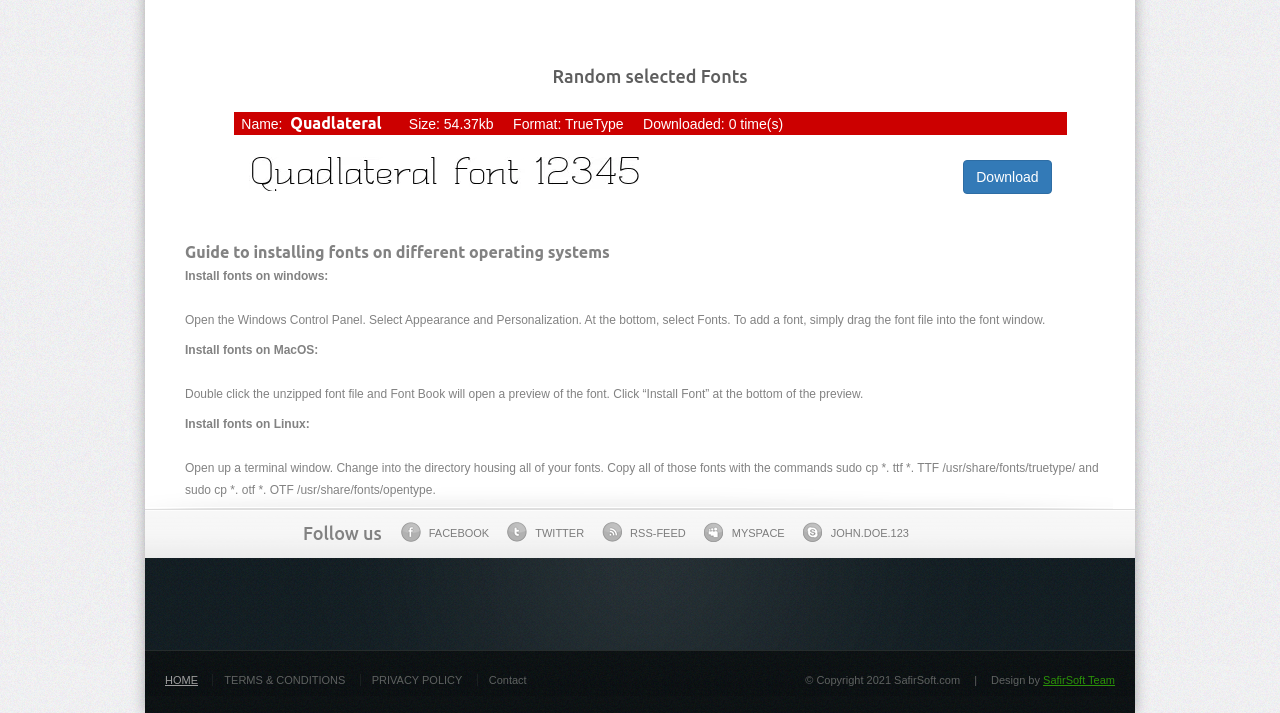Please identify the bounding box coordinates of the element's region that should be clicked to execute the following instruction: "Contact us". The bounding box coordinates must be four float numbers between 0 and 1, i.e., [left, top, right, bottom].

[0.382, 0.946, 0.411, 0.963]